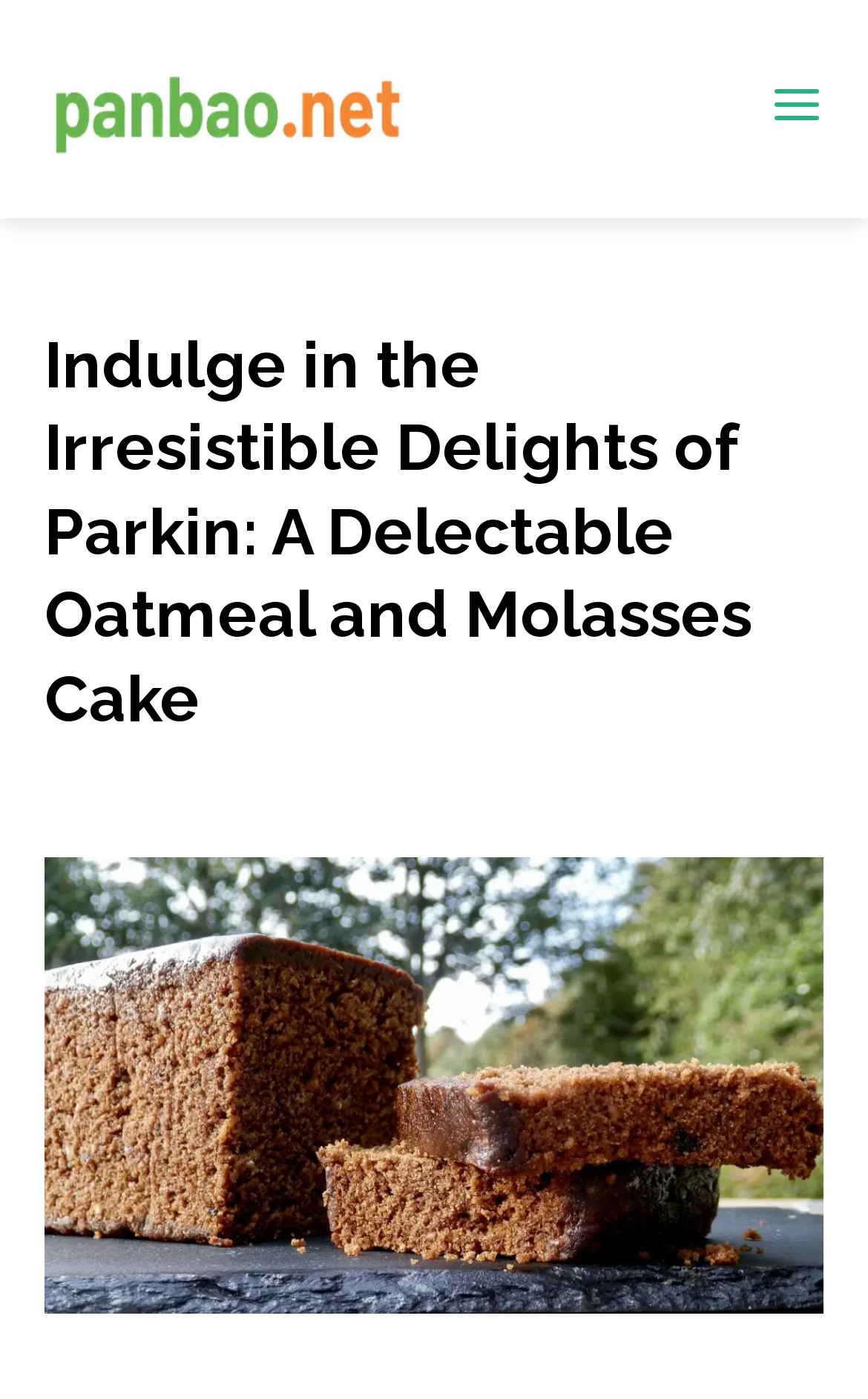Identify the bounding box of the UI element that matches this description: "alt="panbao.net"".

[0.051, 0.058, 0.887, 0.093]